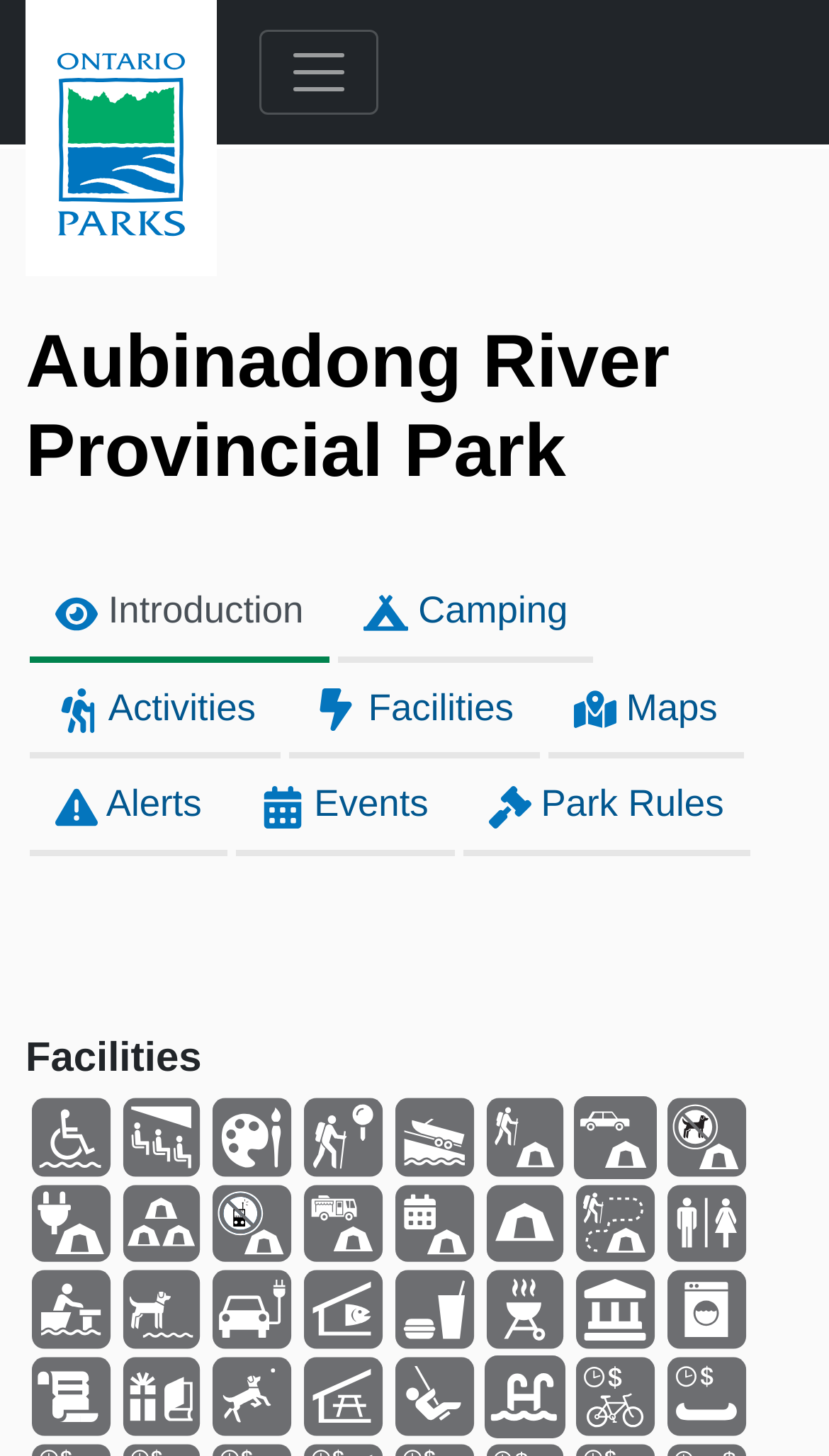Answer the following in one word or a short phrase: 
Is there a boat launch available in the park?

Not available